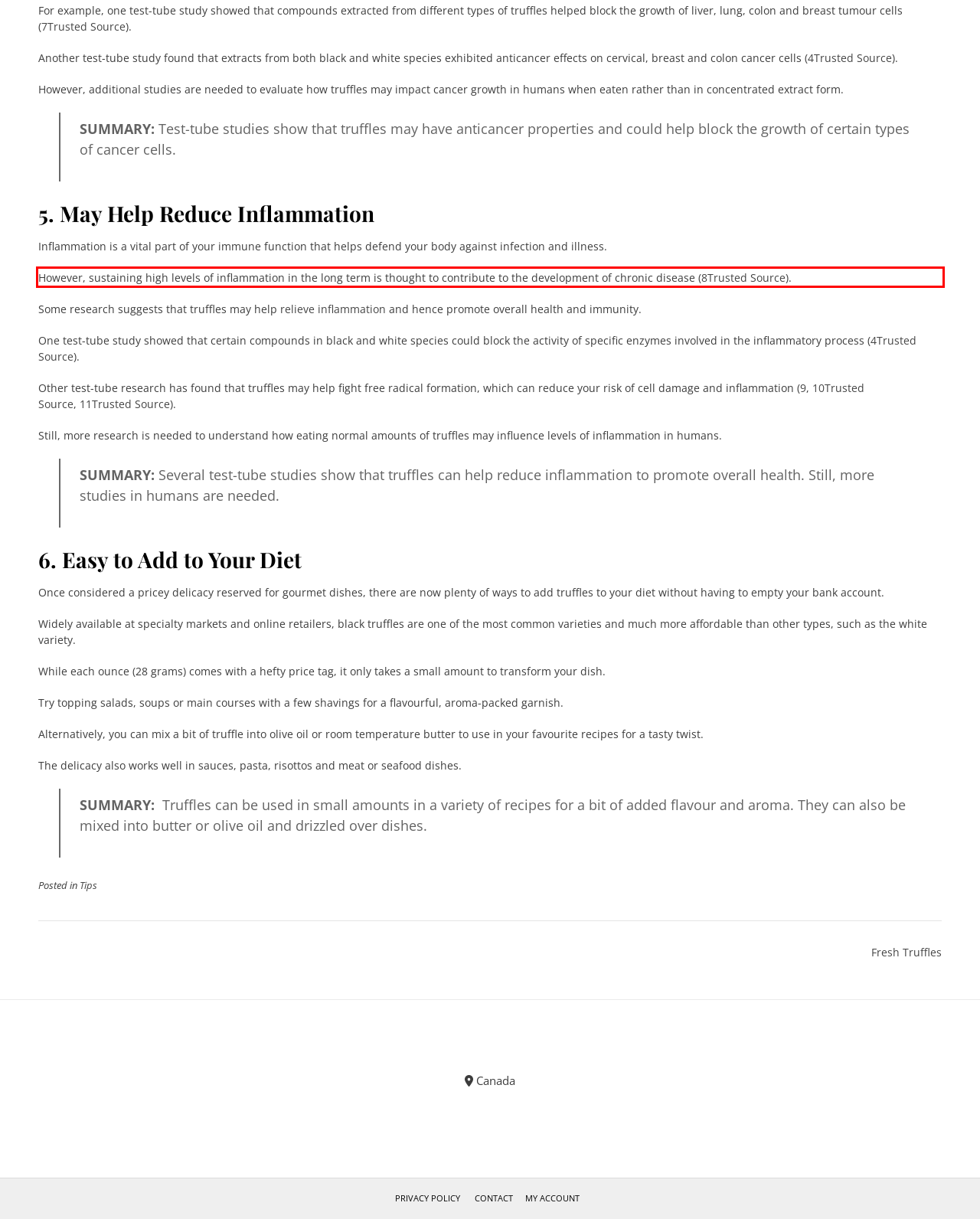You are given a screenshot showing a webpage with a red bounding box. Perform OCR to capture the text within the red bounding box.

However, sustaining high levels of inflammation in the long term is thought to contribute to the development of chronic disease (8Trusted Source).